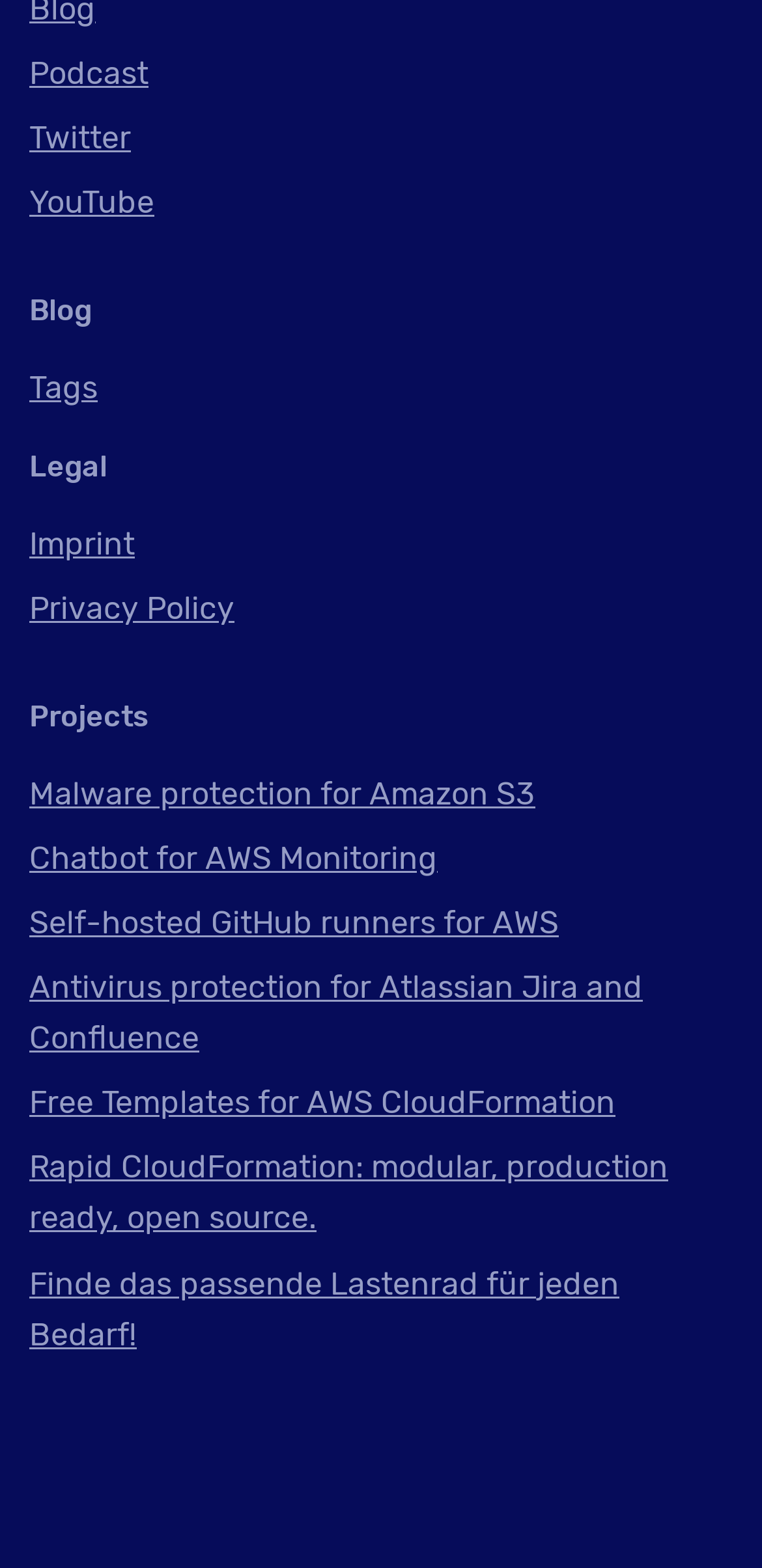What is the link related to Amazon S3?
Please use the image to provide a one-word or short phrase answer.

Malware protection for Amazon S3